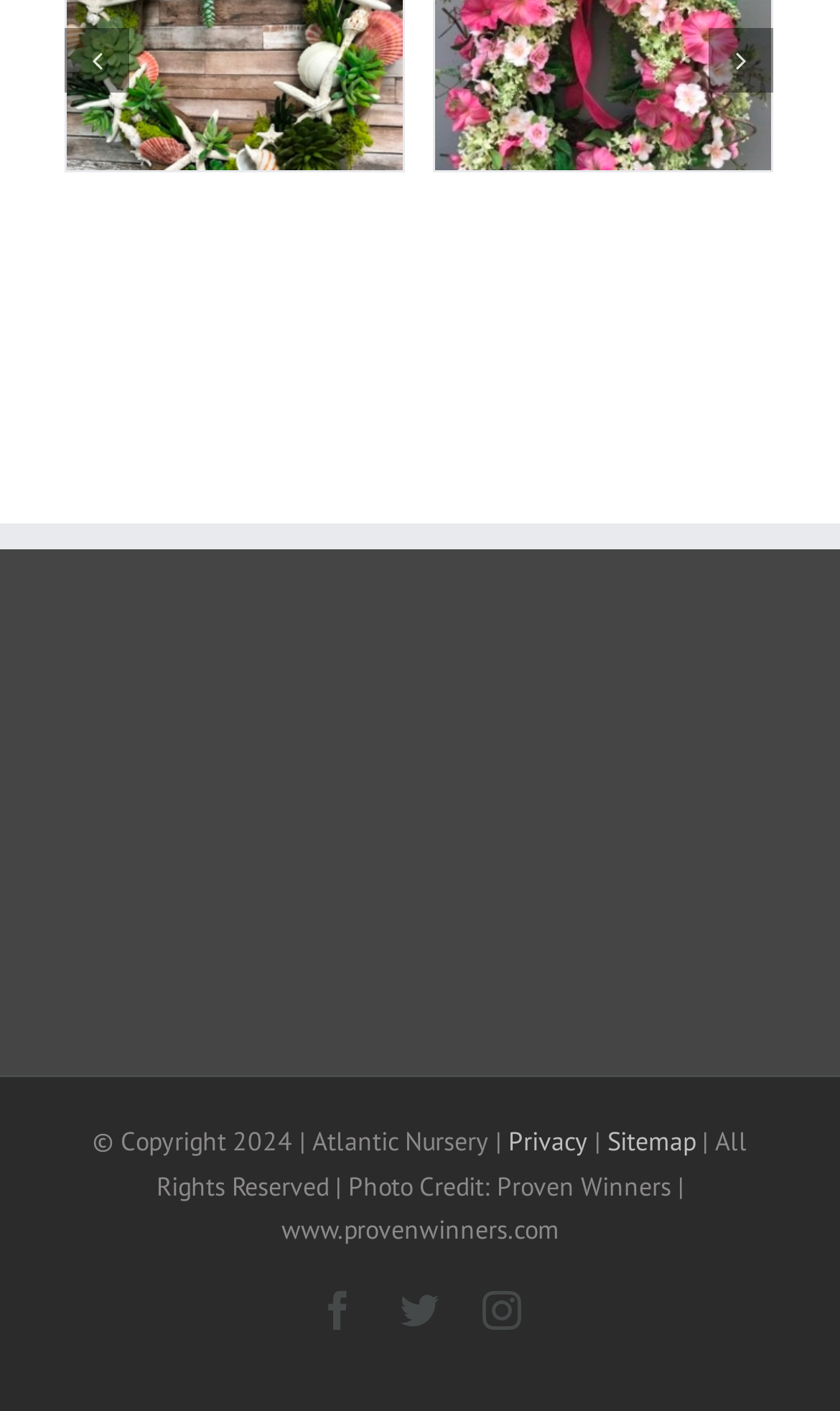Answer the following inquiry with a single word or phrase:
What is the name of the nursery?

Atlantic Nursery